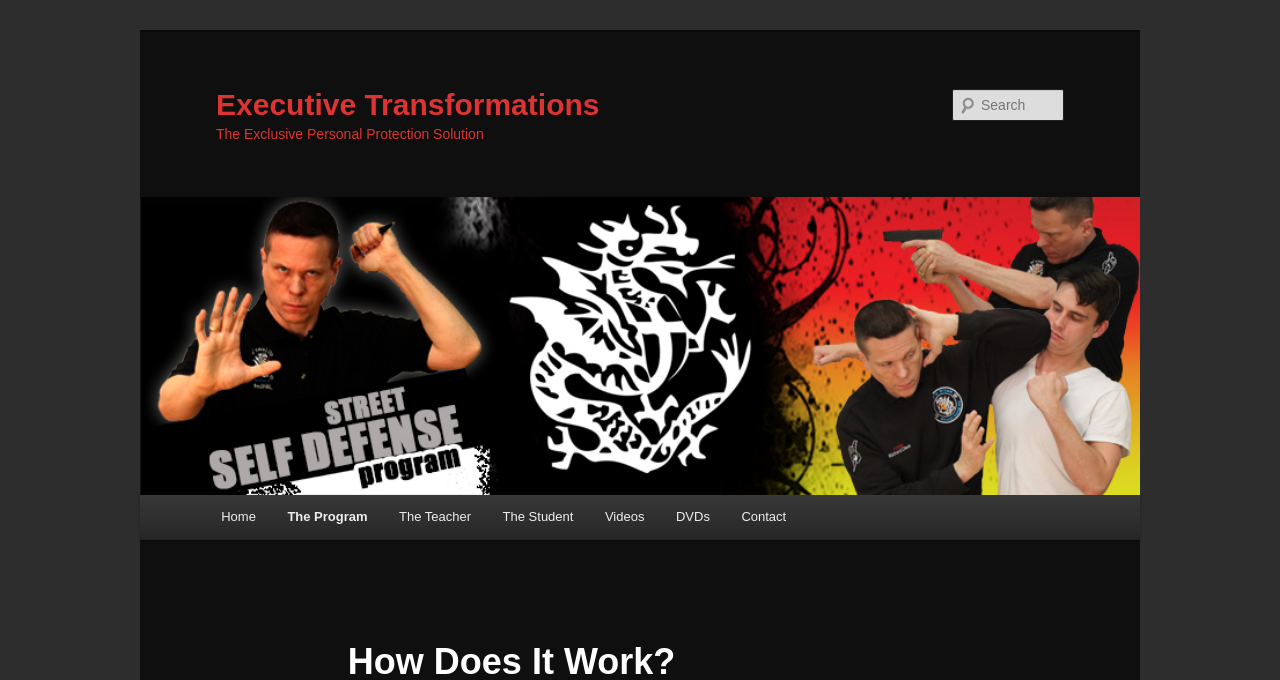Please provide a one-word or phrase answer to the question: 
Is there an image on the page?

Yes